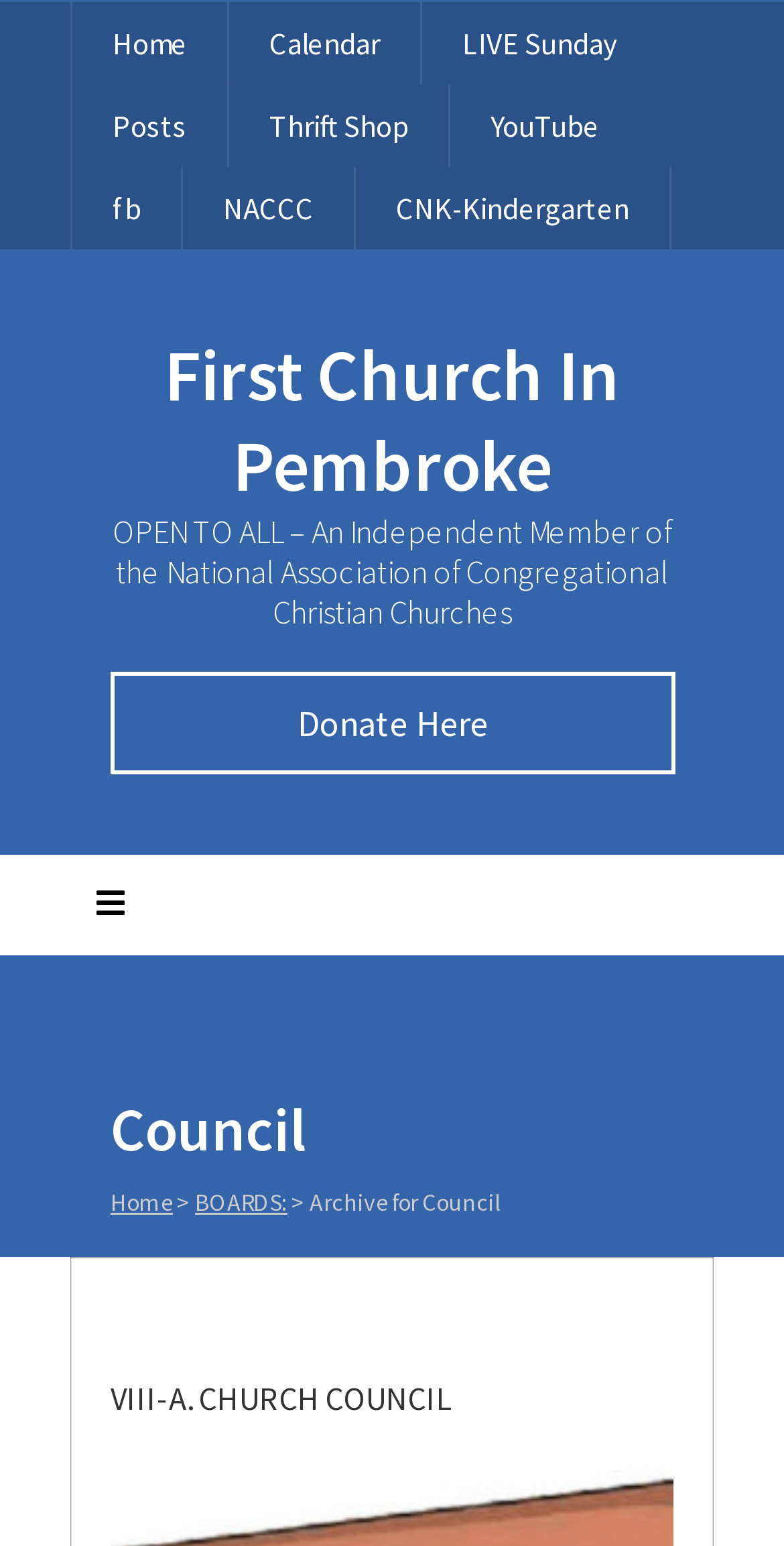Locate the bounding box coordinates of the segment that needs to be clicked to meet this instruction: "view calendar".

[0.292, 0.001, 0.536, 0.055]